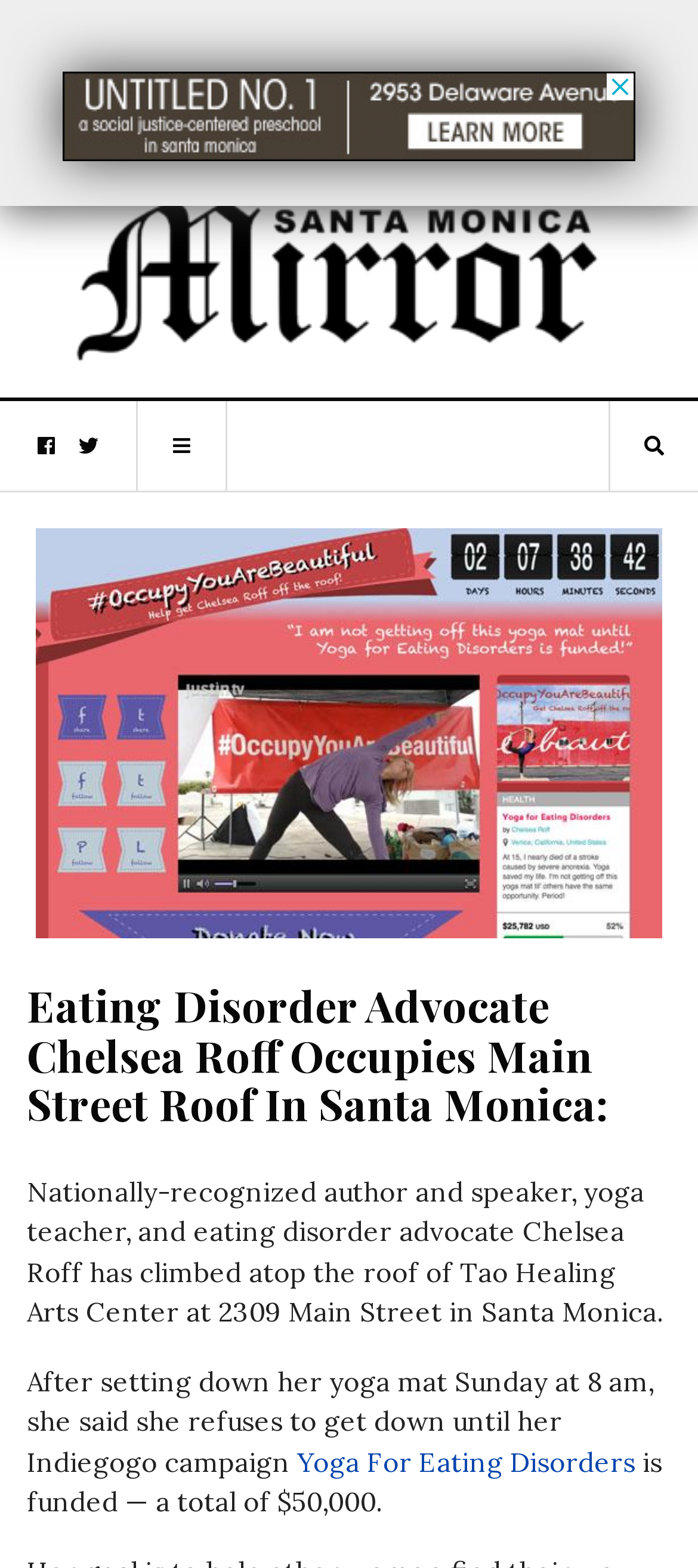Craft a detailed narrative of the webpage's structure and content.

The webpage is about Chelsea Roff, a nationally-recognized author, speaker, yoga teacher, and eating disorder advocate. At the top of the page, there is an advertisement iframe taking up most of the width. Below the advertisement, there is a link to "SM Mirror" with an accompanying image of the same name. 

To the left of the "SM Mirror" link, there are three social media links, represented by icons. On the right side of the page, there is another social media link, also represented by an icon. 

The main content of the page is an article about Chelsea Roff occupying the roof of Tao Healing Arts Center in Santa Monica. The article's title, "Eating Disorder Advocate Chelsea Roff Occupies Main Street Roof In Santa Monica:", is displayed prominently. Below the title, there is a large image of Chelsea Roff on the roof, accompanied by a description of her actions. 

The article text is divided into three paragraphs. The first paragraph describes Chelsea Roff's occupation of the roof, stating that she has climbed atop the roof of Tao Healing Arts Center and refuses to get down until her Indiegogo campaign is funded. The second paragraph is not explicitly stated, but it likely continues to describe Chelsea Roff's actions. The third paragraph mentions her Indiegogo campaign's funding goal of $50,000. There is also a link to "Yoga For Eating Disorders" within the article text.